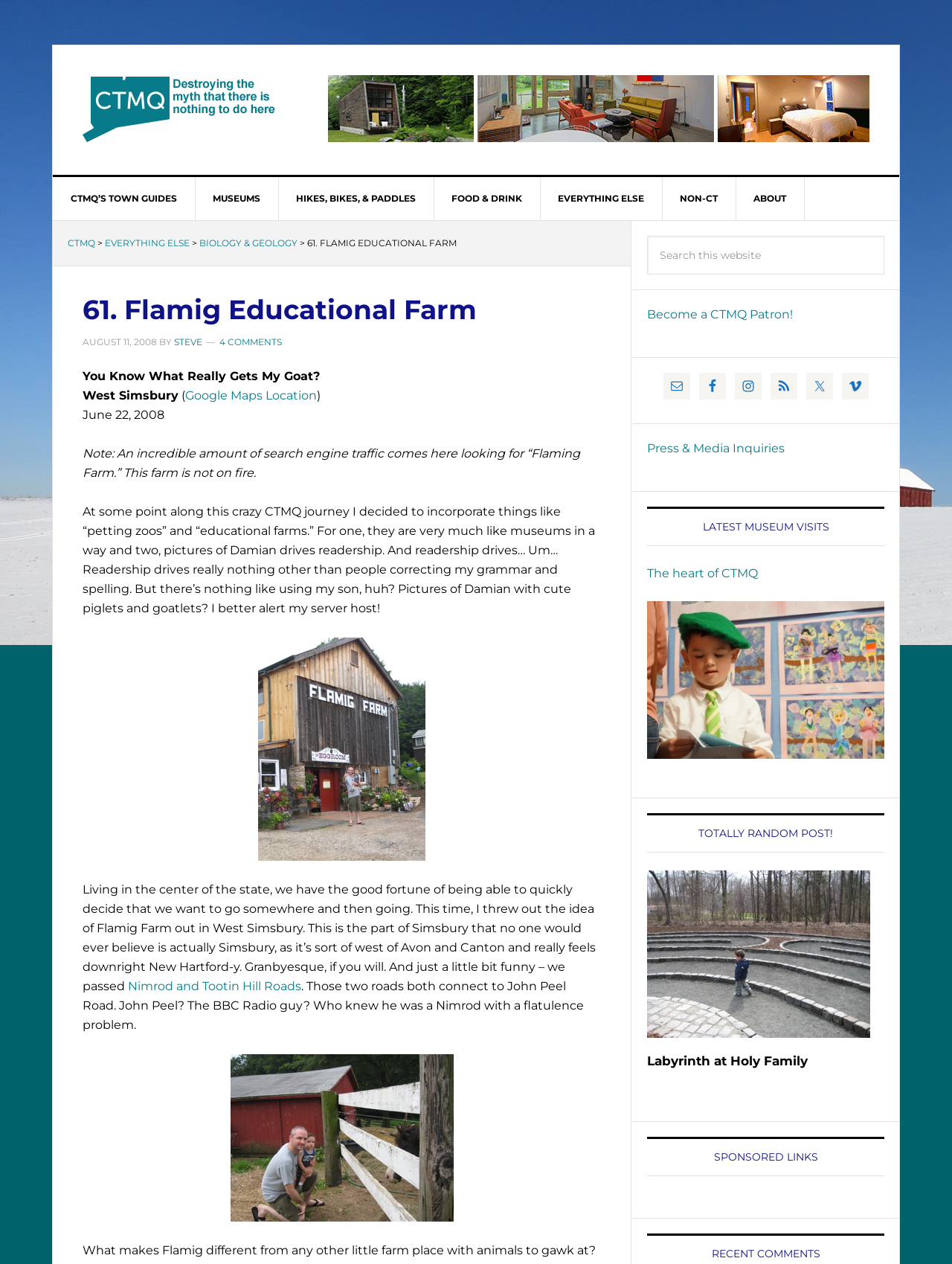How many social media links are there?
Answer briefly with a single word or phrase based on the image.

6